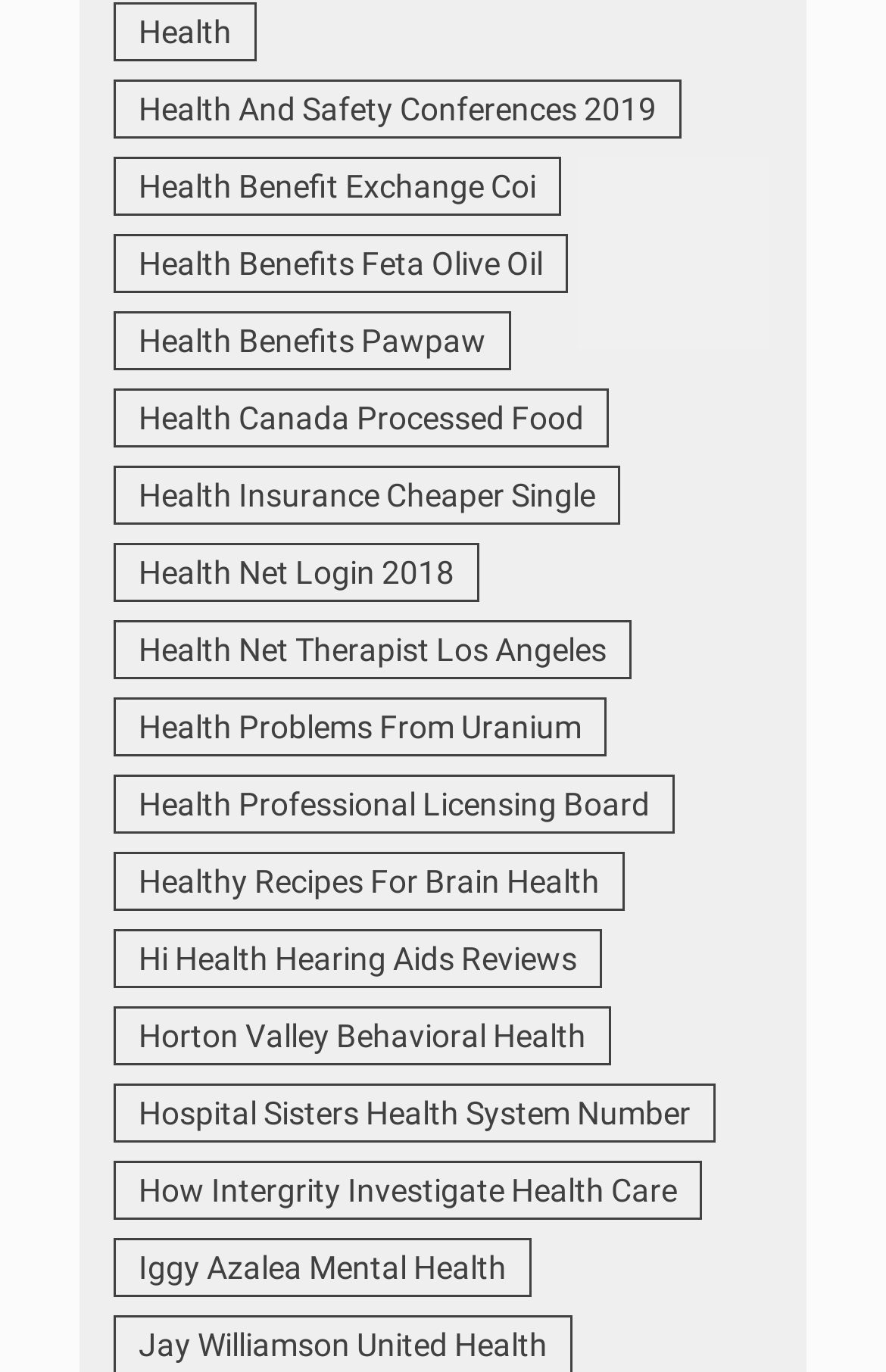Please find and report the bounding box coordinates of the element to click in order to perform the following action: "Read about Health Problems From Uranium". The coordinates should be expressed as four float numbers between 0 and 1, in the format [left, top, right, bottom].

[0.128, 0.509, 0.685, 0.552]